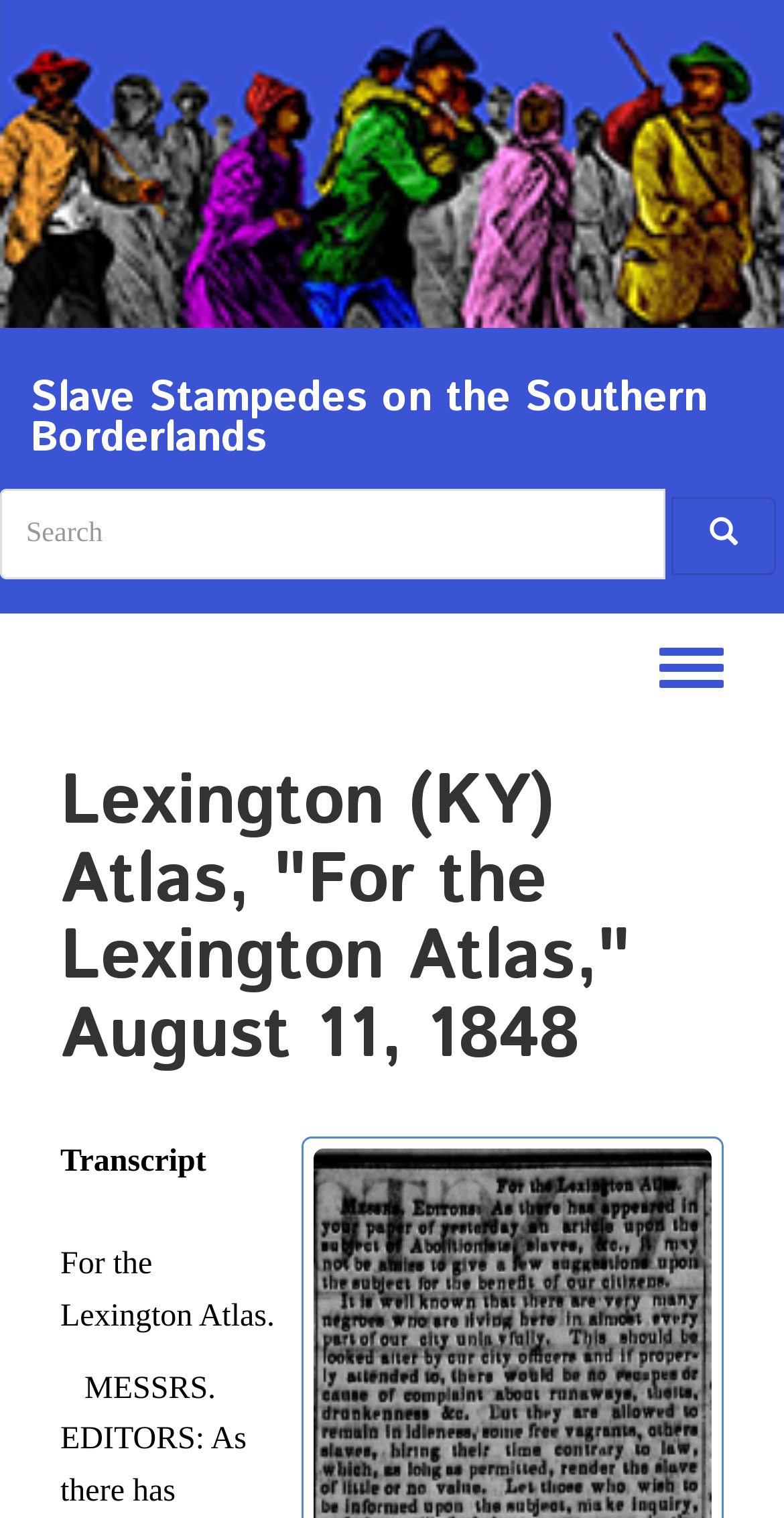What is the purpose of the search form?
Examine the image and provide an in-depth answer to the question.

I found the answer by looking at the search form element, which has a heading 'Search form' and a searchbox with a button labeled 'Search'. This suggests that the purpose of the search form is to search for something.